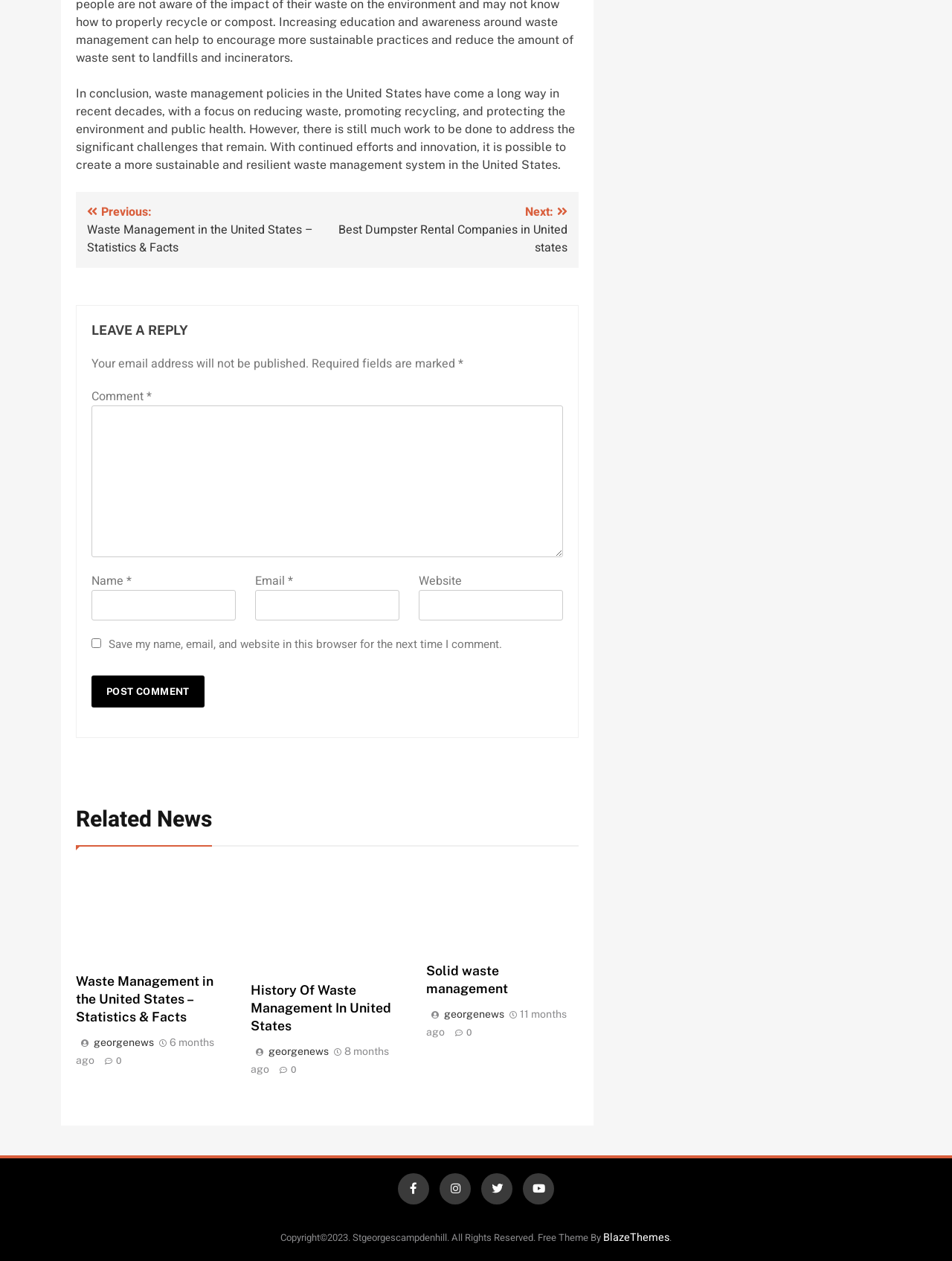Respond to the question below with a single word or phrase: What is the focus of the 'Solid waste management' article?

Solid waste management